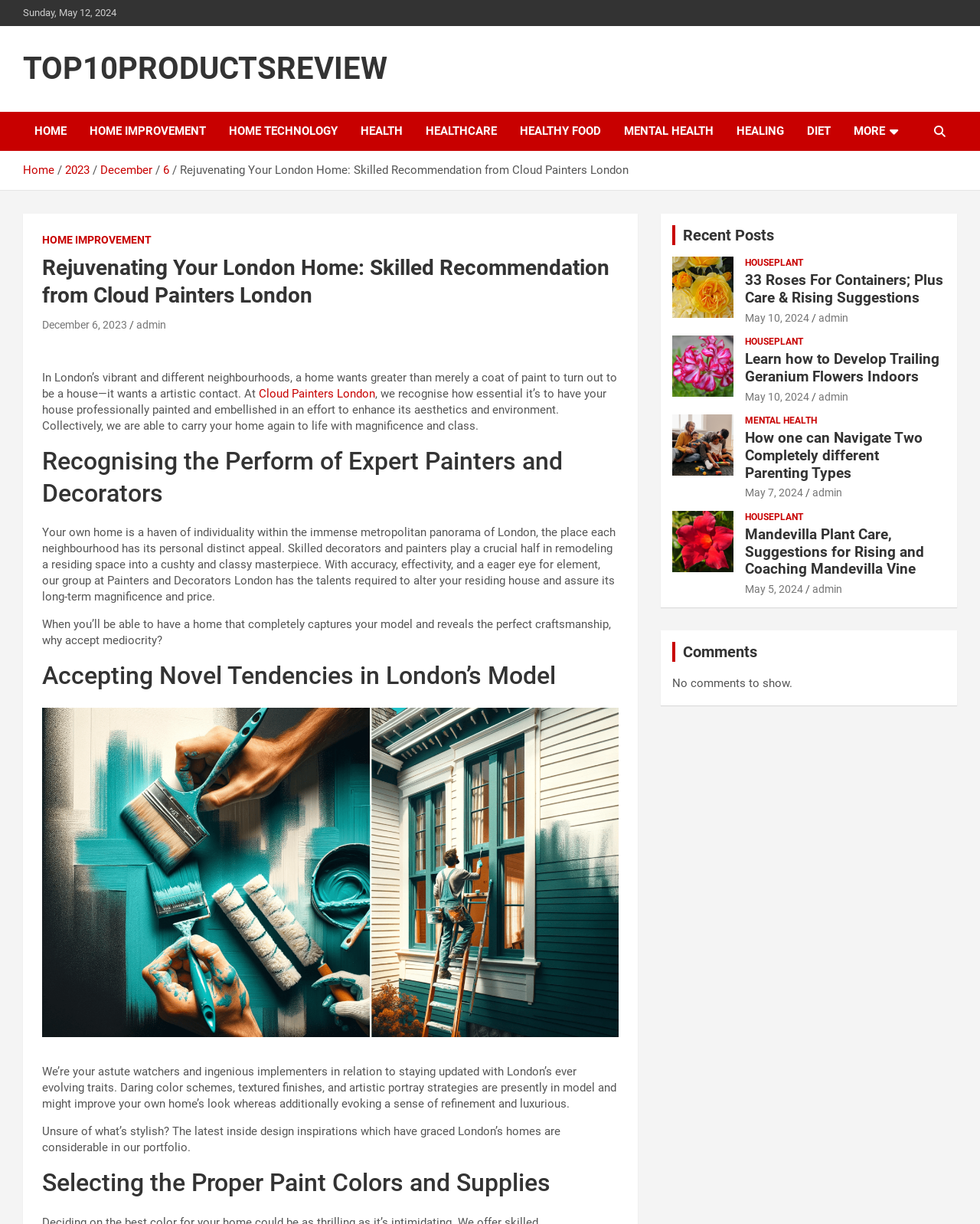How many recent posts are listed on the webpage?
Give a detailed response to the question by analyzing the screenshot.

I counted the number of recent posts listed on the webpage. I found 4 posts, each with a heading and a link. The posts are '33 Roses For Containers; Plus Care & Rising Suggestions', 'How to Grow Trailing Geranium Flowers Indoors', 'How to Navigate Two Different Parenting Styles', and 'Mandevilla Plant Care, Suggestions for Growing and Training Mandevilla Vine'.